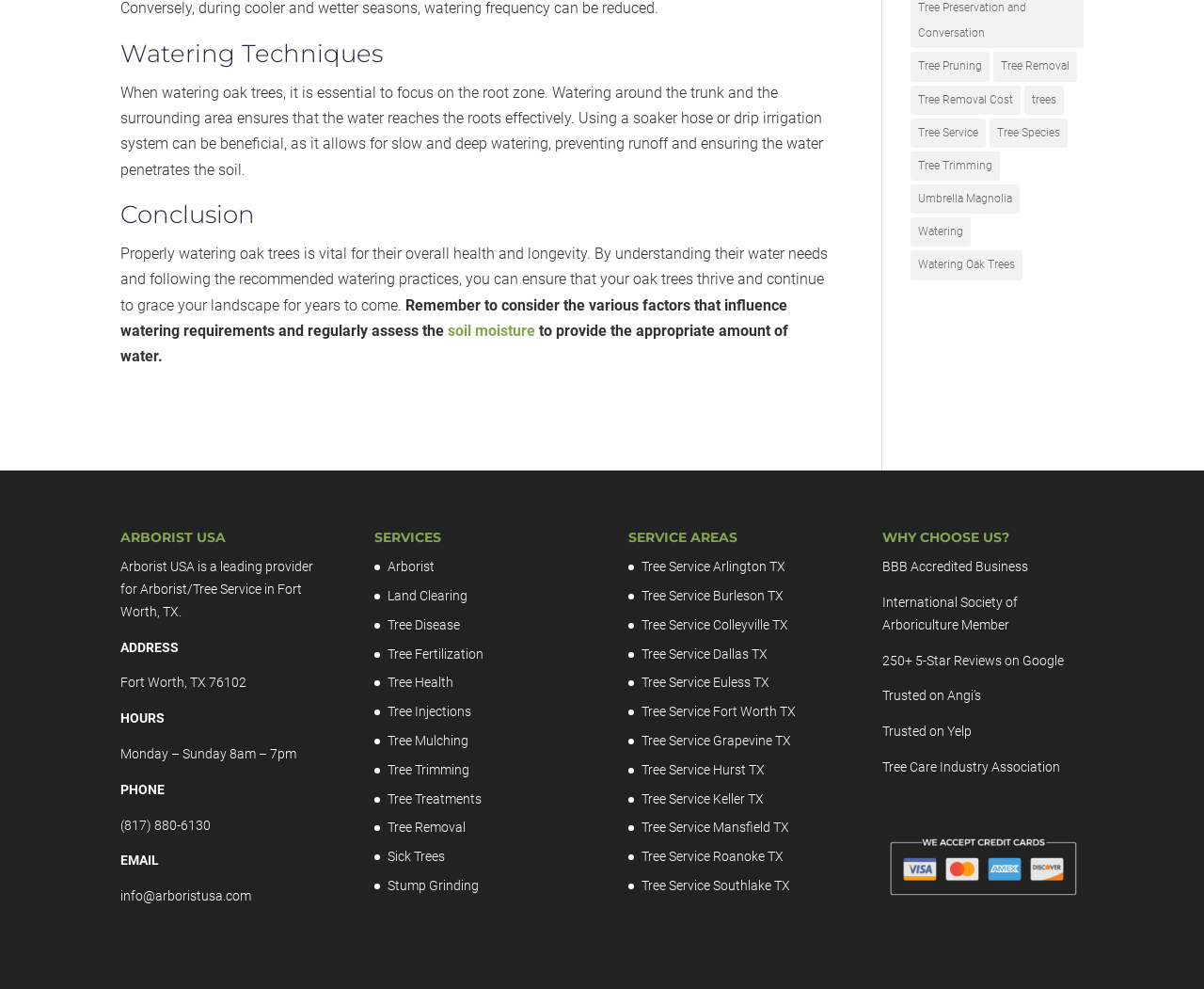What is the main topic of this webpage?
Using the image, provide a detailed and thorough answer to the question.

The webpage has a heading 'Watering Techniques' and discusses the importance of proper watering for oak trees, indicating that the main topic is watering oak trees.